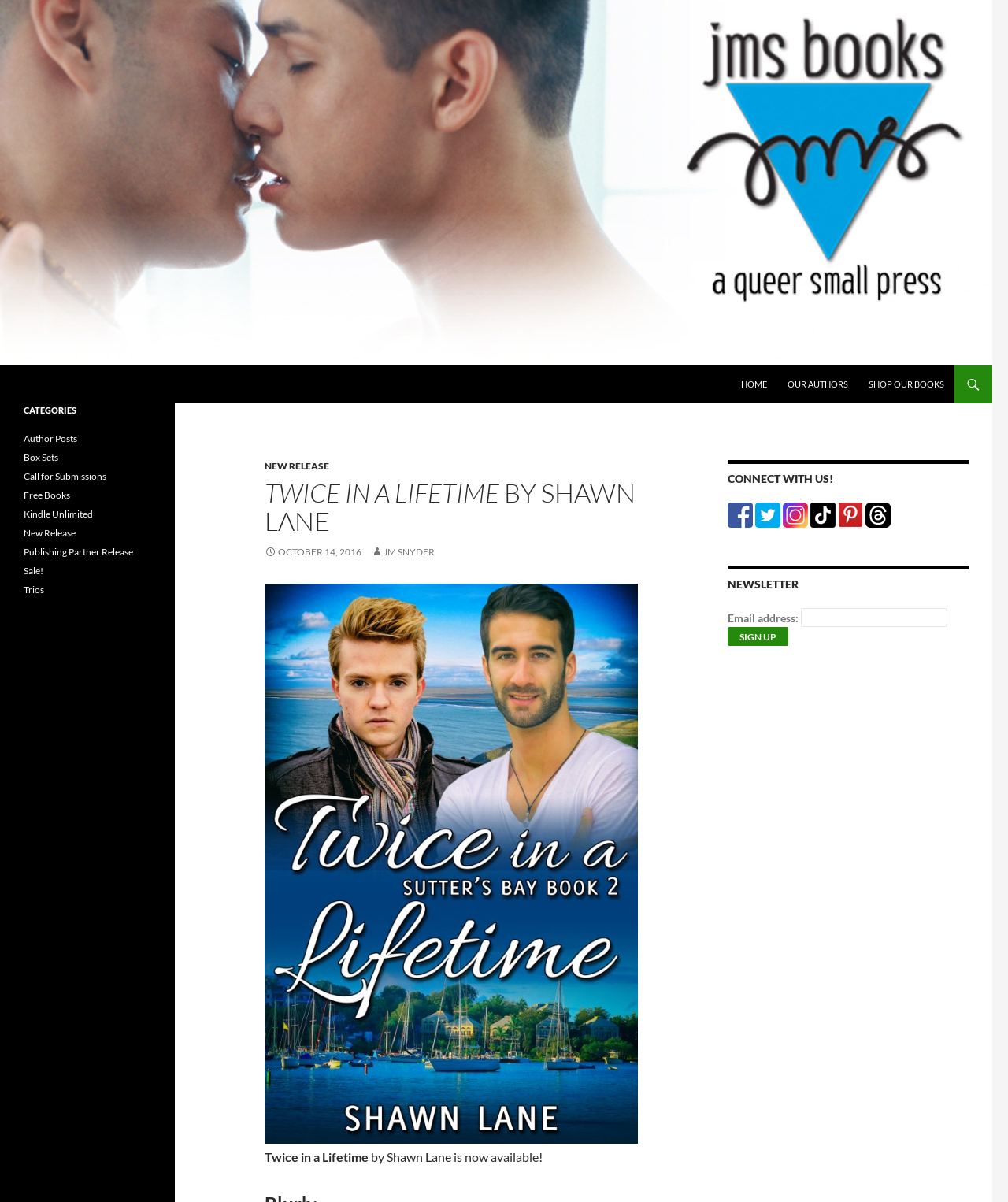Please find the bounding box coordinates of the element that must be clicked to perform the given instruction: "Follow JMS Books LLC on Facebook". The coordinates should be four float numbers from 0 to 1, i.e., [left, top, right, bottom].

[0.722, 0.422, 0.747, 0.433]